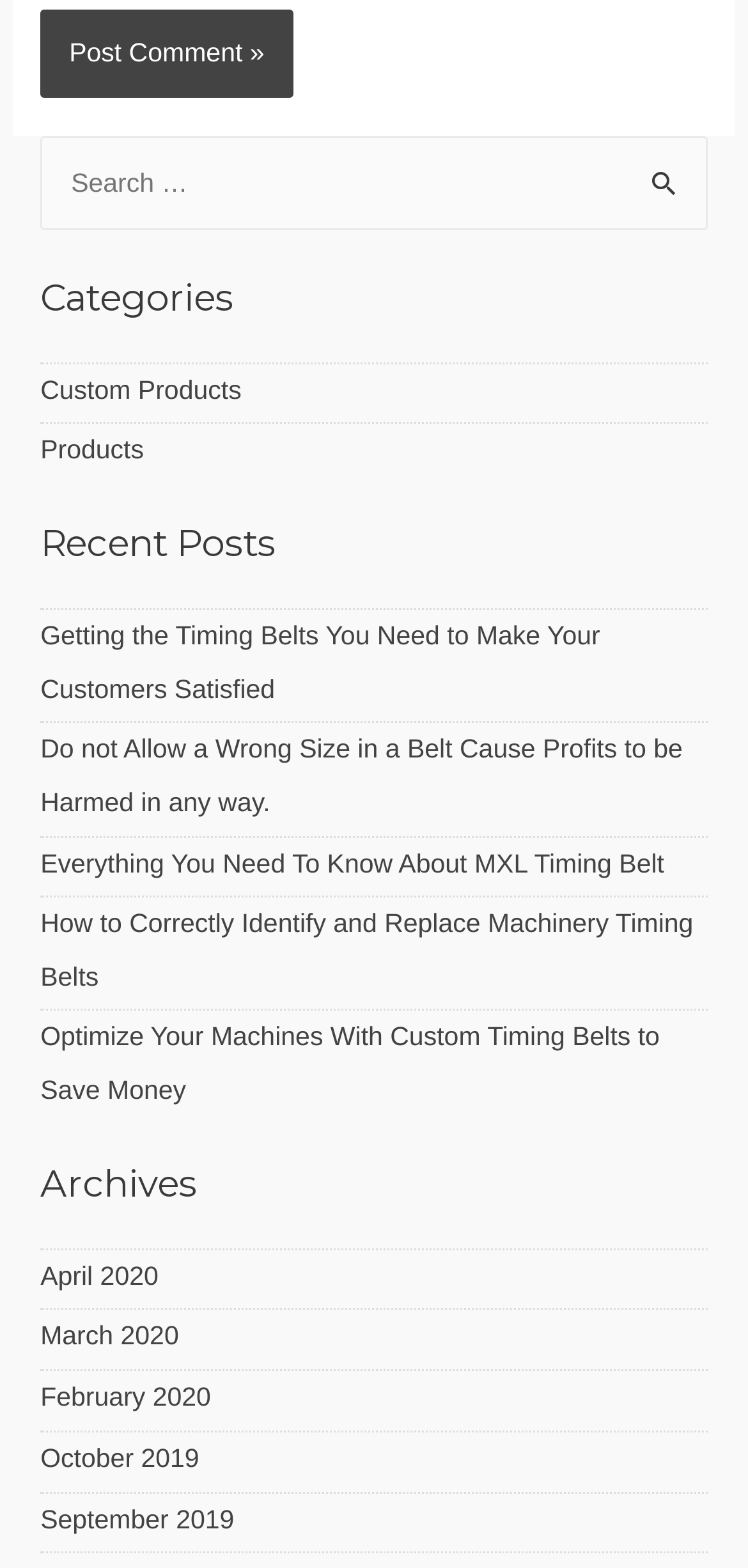Pinpoint the bounding box coordinates of the element to be clicked to execute the instruction: "Read the general terms and conditions".

None